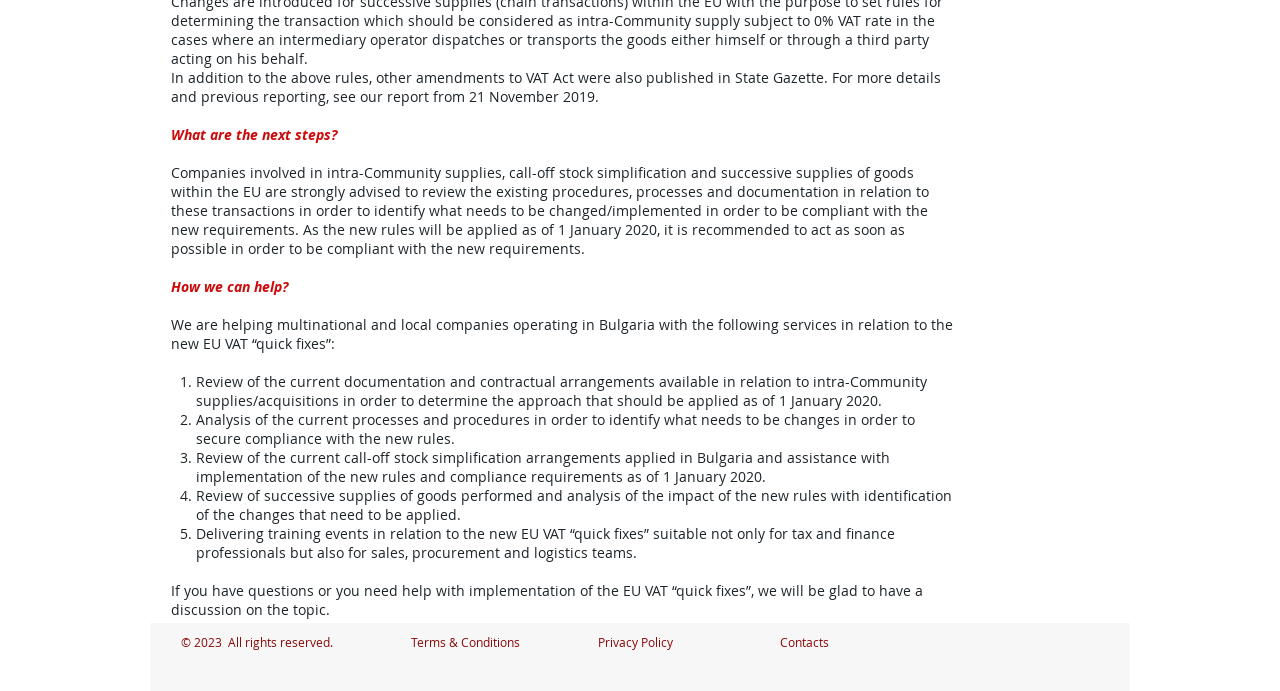What is the purpose of the 'call-off stock simplification' arrangement?
Look at the webpage screenshot and answer the question with a detailed explanation.

The 'call-off stock simplification' arrangement is mentioned as one of the areas affected by the EU VAT 'quick fixes', and it appears to be a mechanism for simplifying supplies of goods within the EU.